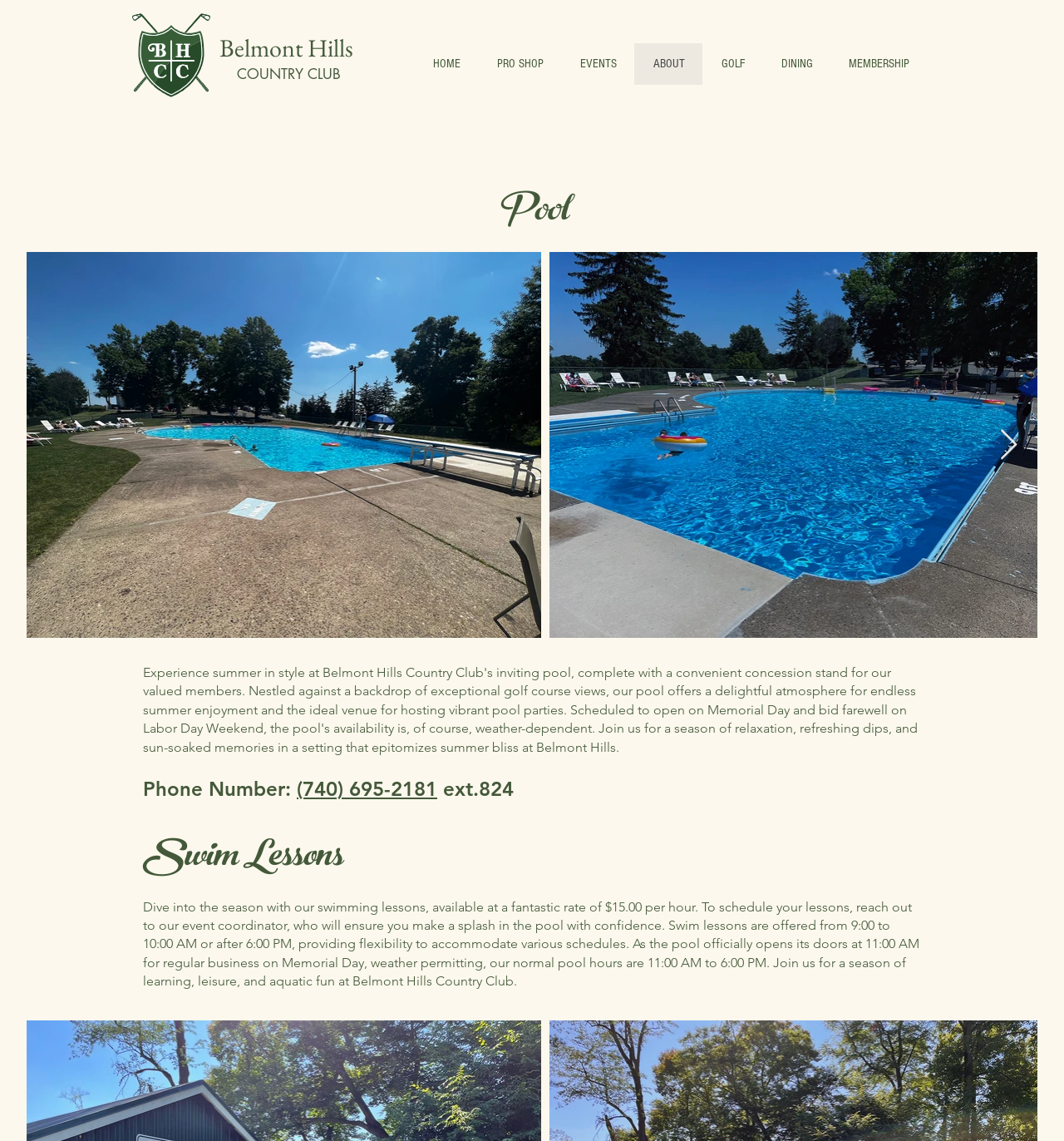Please identify the bounding box coordinates of where to click in order to follow the instruction: "Go to the 'EVENTS' page".

[0.527, 0.038, 0.596, 0.074]